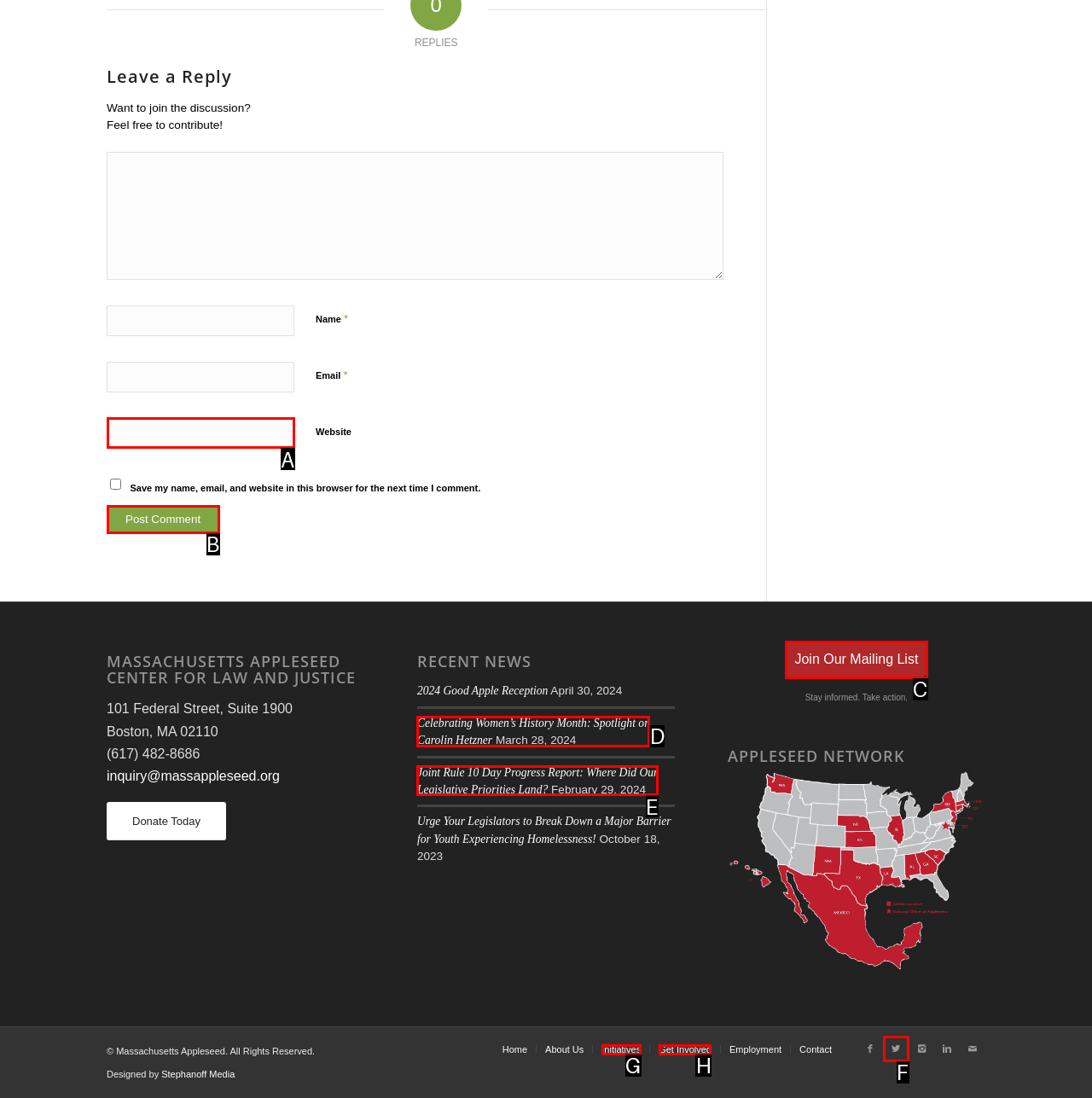Please indicate which HTML element to click in order to fulfill the following task: Post a comment Respond with the letter of the chosen option.

B